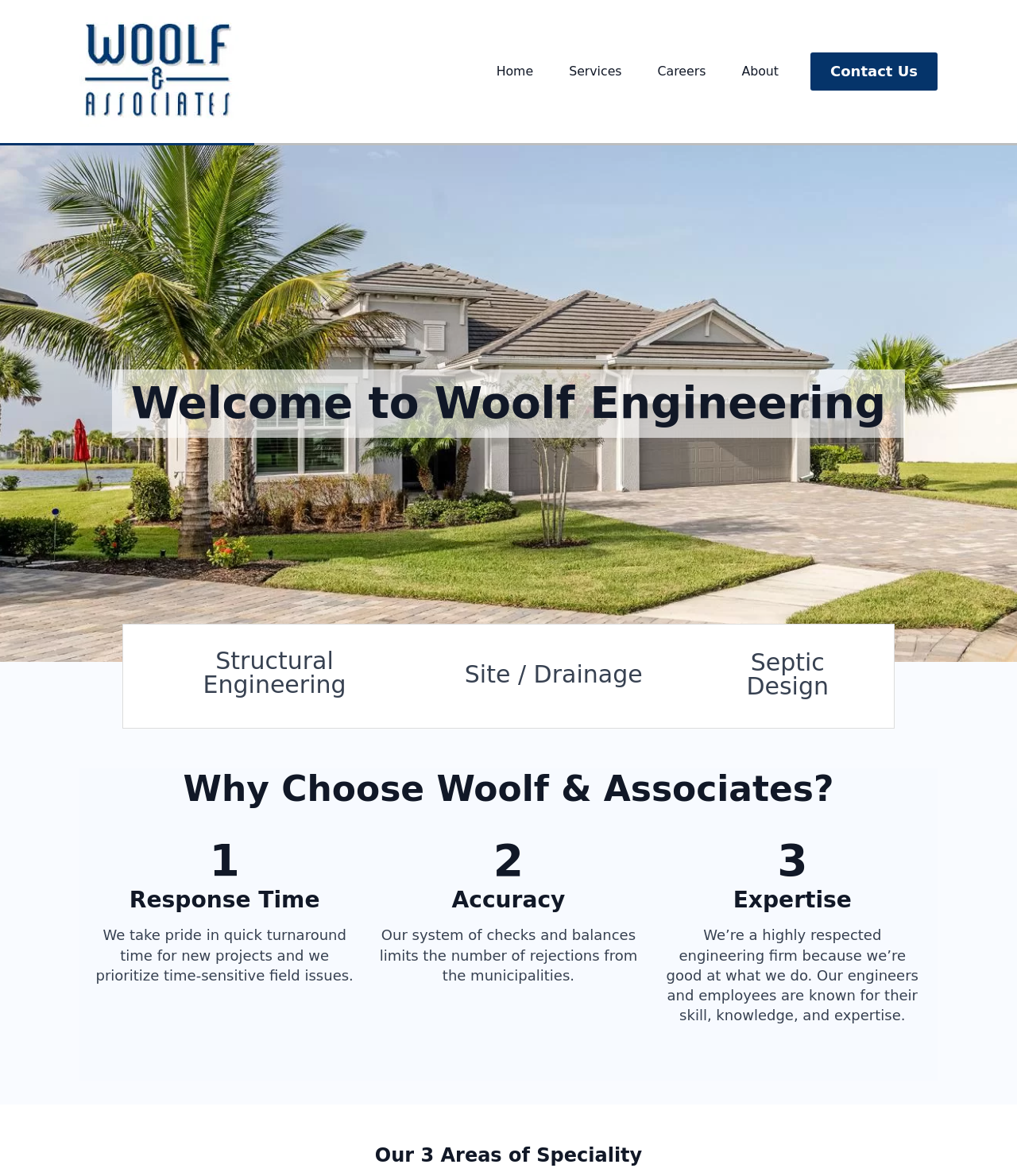Find the bounding box coordinates of the area that needs to be clicked in order to achieve the following instruction: "View Services". The coordinates should be specified as four float numbers between 0 and 1, i.e., [left, top, right, bottom].

[0.544, 0.042, 0.627, 0.08]